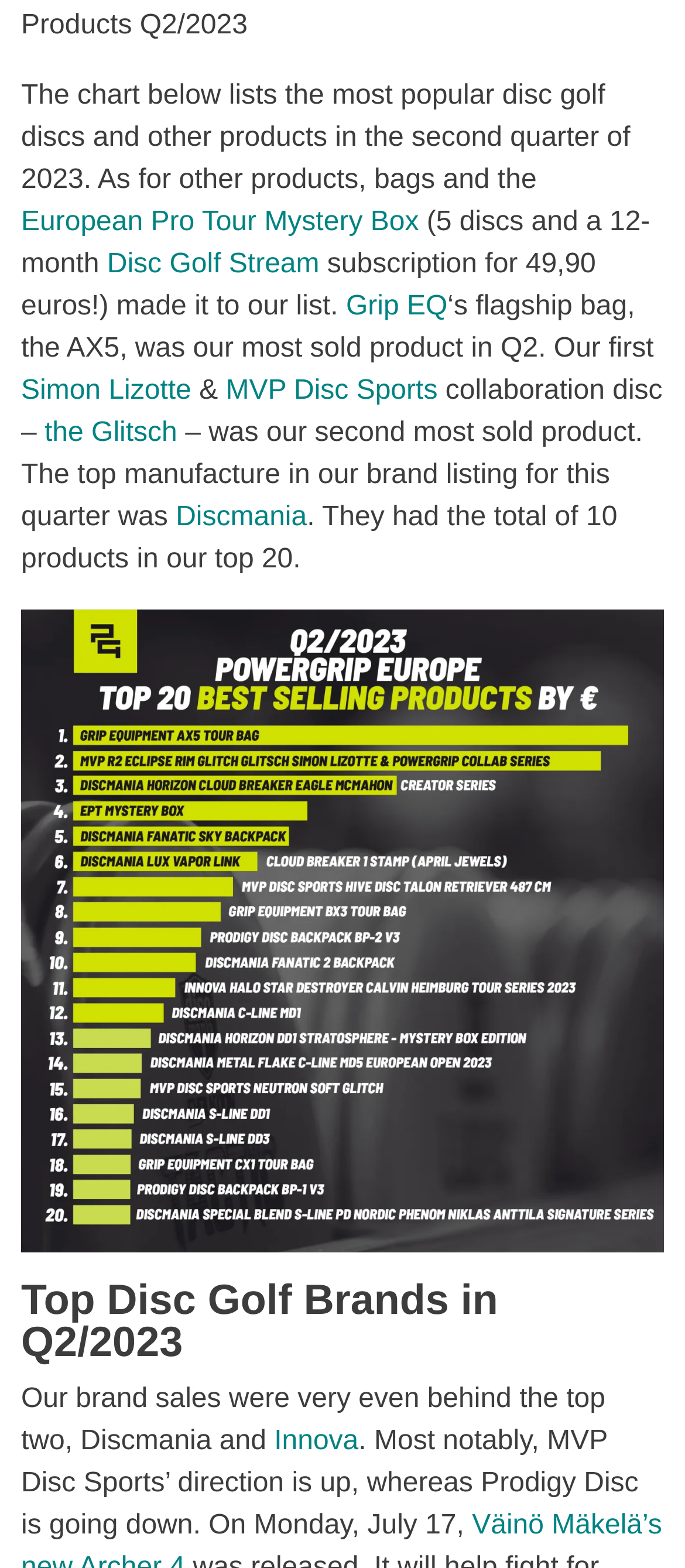What is the topic of the chart mentioned?
Please give a detailed and elaborate explanation in response to the question.

Based on the text surrounding the chart, it appears to be a chart listing the most popular disc golf discs and other products in the second quarter of 2023.